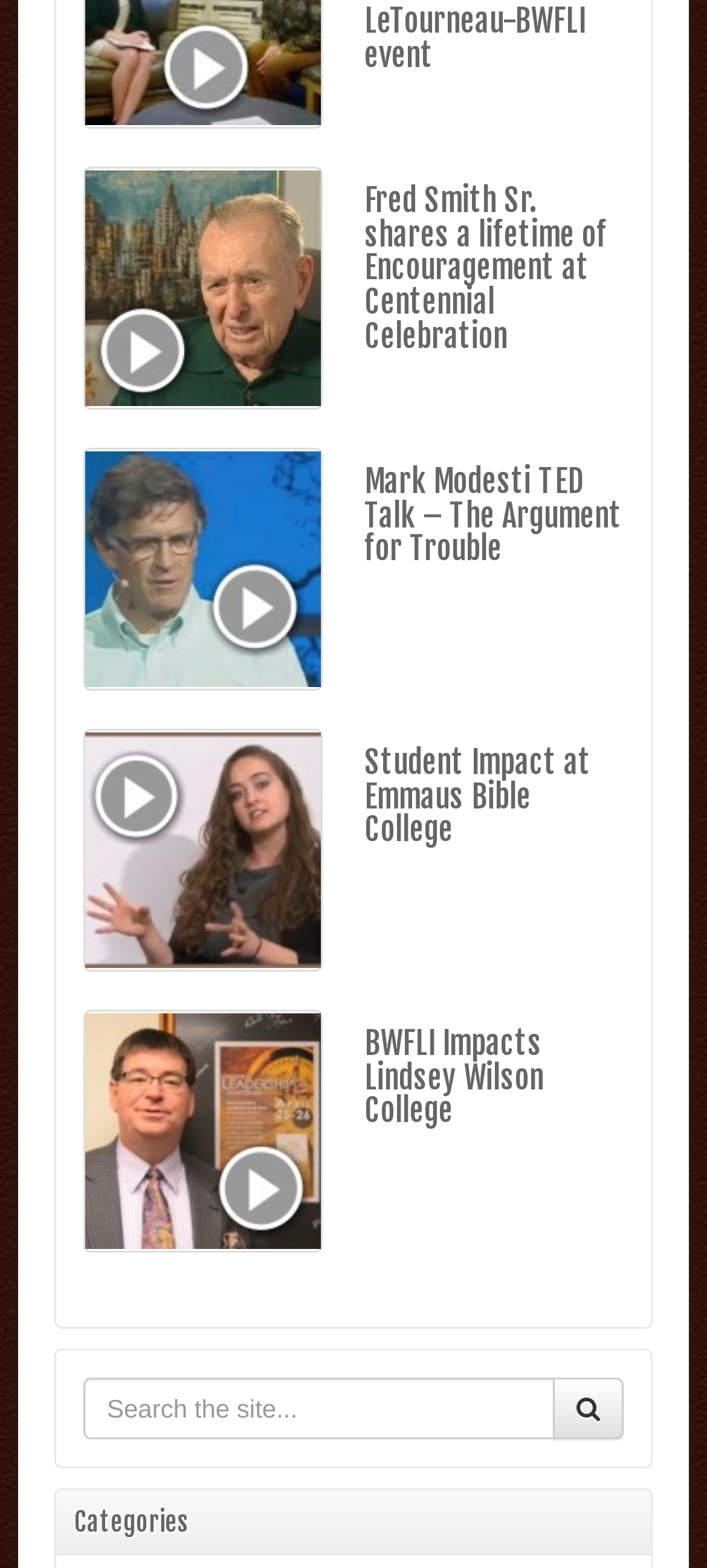Given the element description BWFLI Impacts Lindsey Wilson College, predict the bounding box coordinates for the UI element in the webpage screenshot. The format should be (top-left x, top-left y, bottom-right x, bottom-right y), and the values should be between 0 and 1.

[0.515, 0.652, 0.769, 0.722]